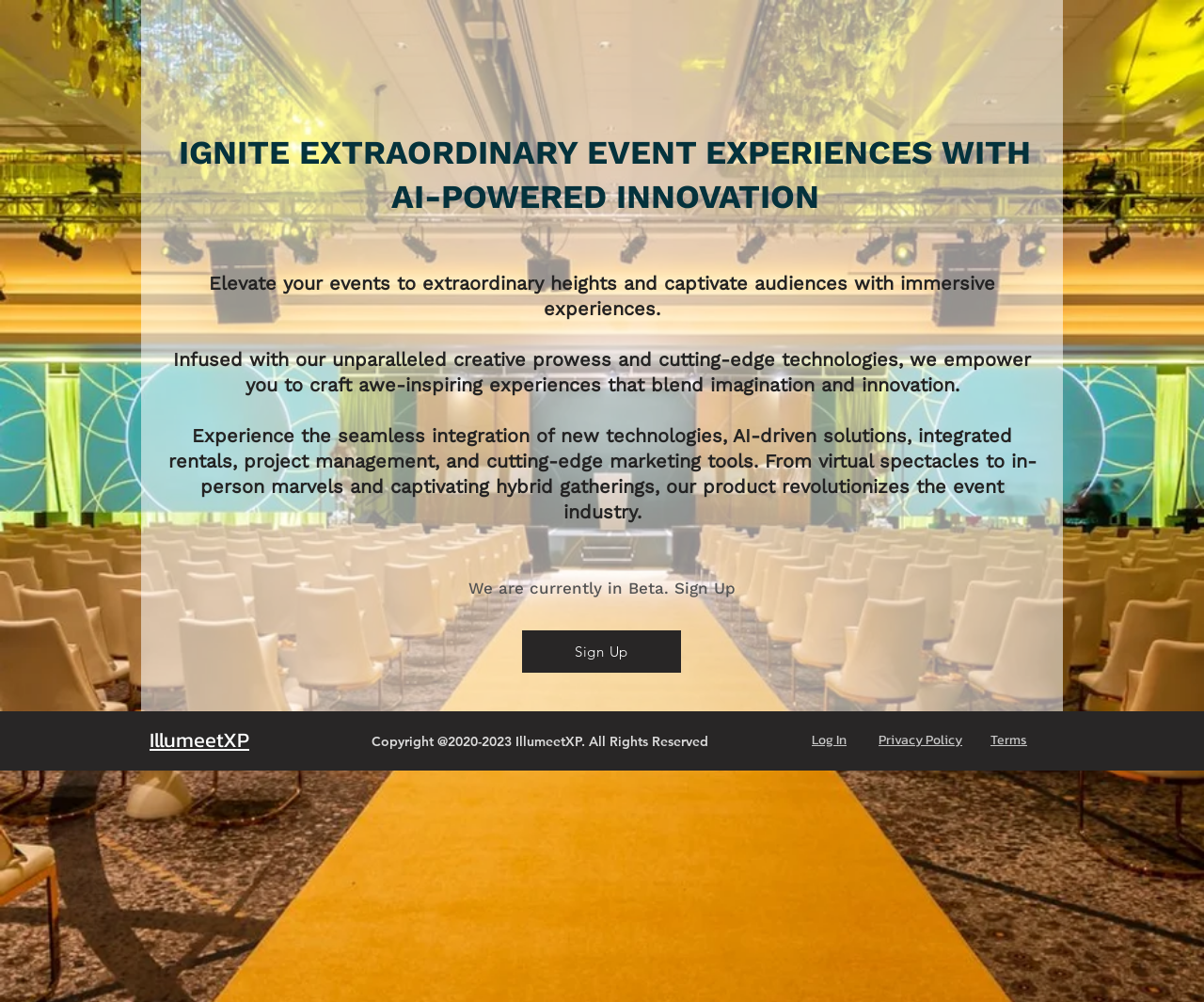What can users do with IllumeetXP? Based on the screenshot, please respond with a single word or phrase.

Craft awe-inspiring experiences